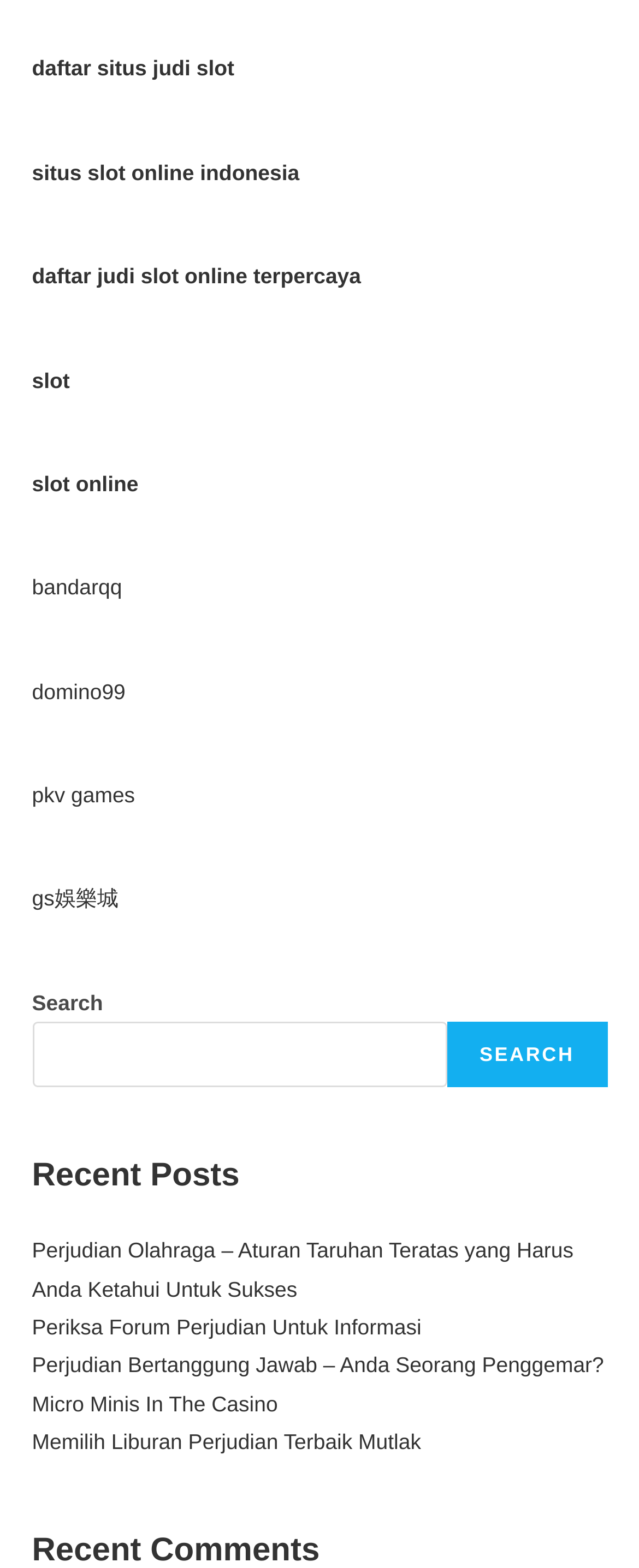What is the function of the button next to the search box?
Examine the webpage screenshot and provide an in-depth answer to the question.

The button next to the search box has the text 'SEARCH', which suggests that it is intended to submit the search query entered in the search box. This is a common design pattern in search interfaces, where a button is provided to initiate the search.